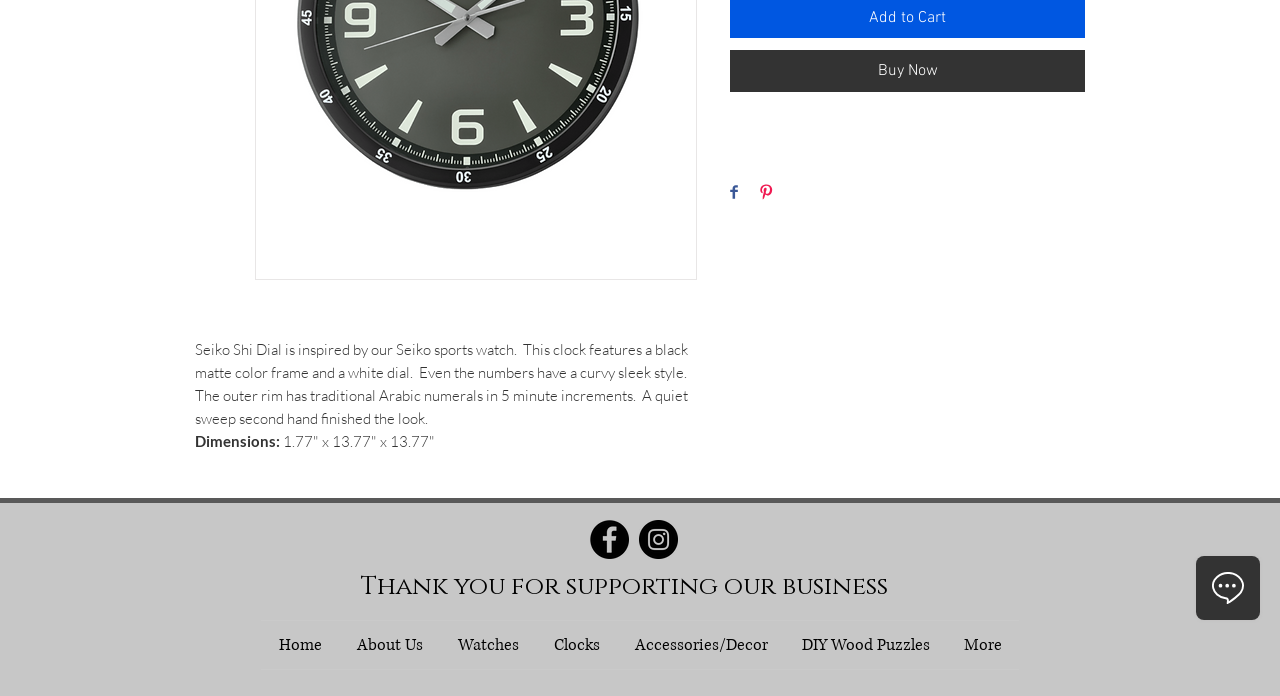Determine the bounding box coordinates of the UI element that matches the following description: "About Us". The coordinates should be four float numbers between 0 and 1 in the format [left, top, right, bottom].

[0.265, 0.892, 0.344, 0.961]